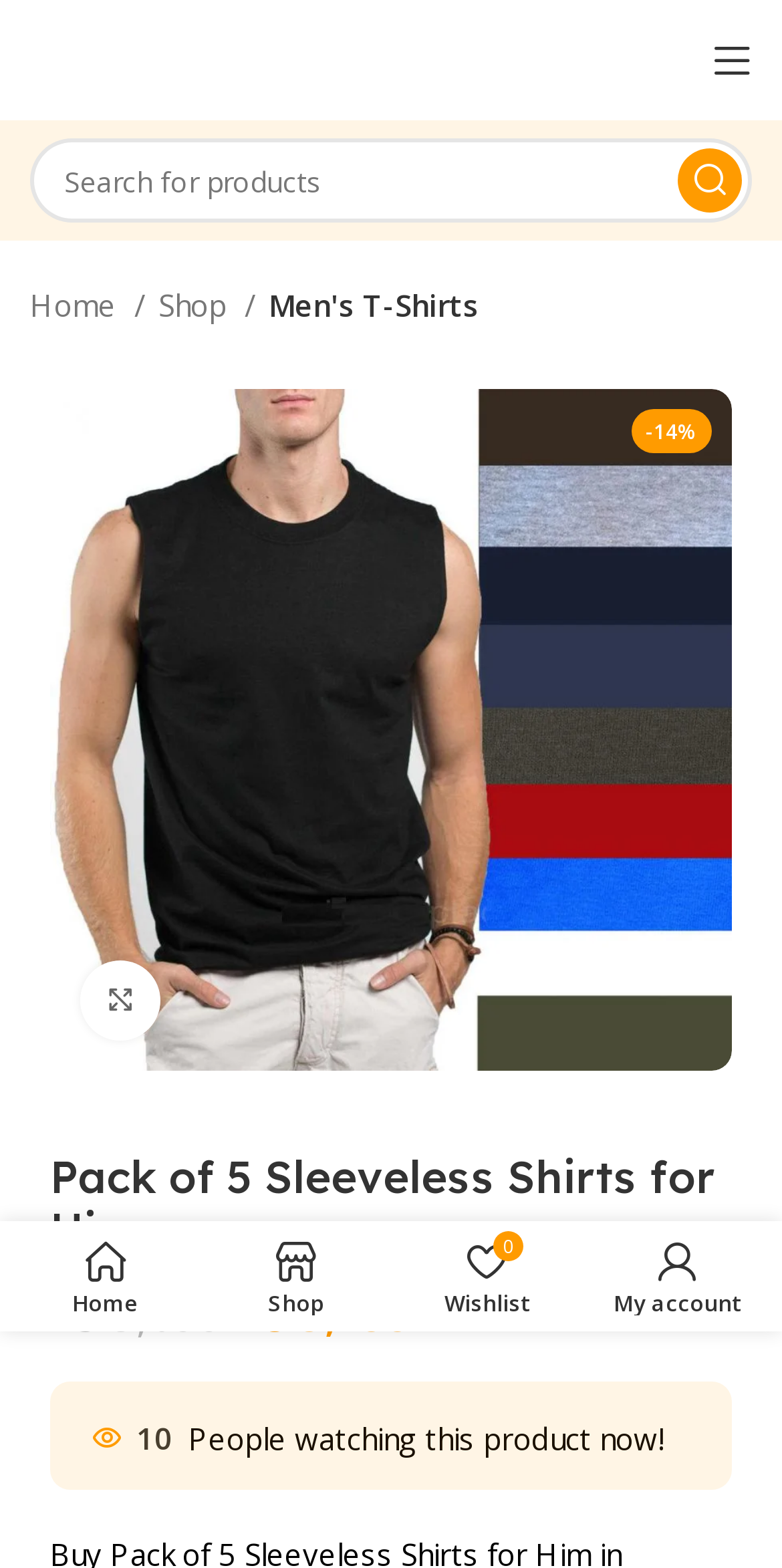Please determine the bounding box coordinates of the clickable area required to carry out the following instruction: "View product details". The coordinates must be four float numbers between 0 and 1, represented as [left, top, right, bottom].

[0.064, 0.45, 0.936, 0.476]